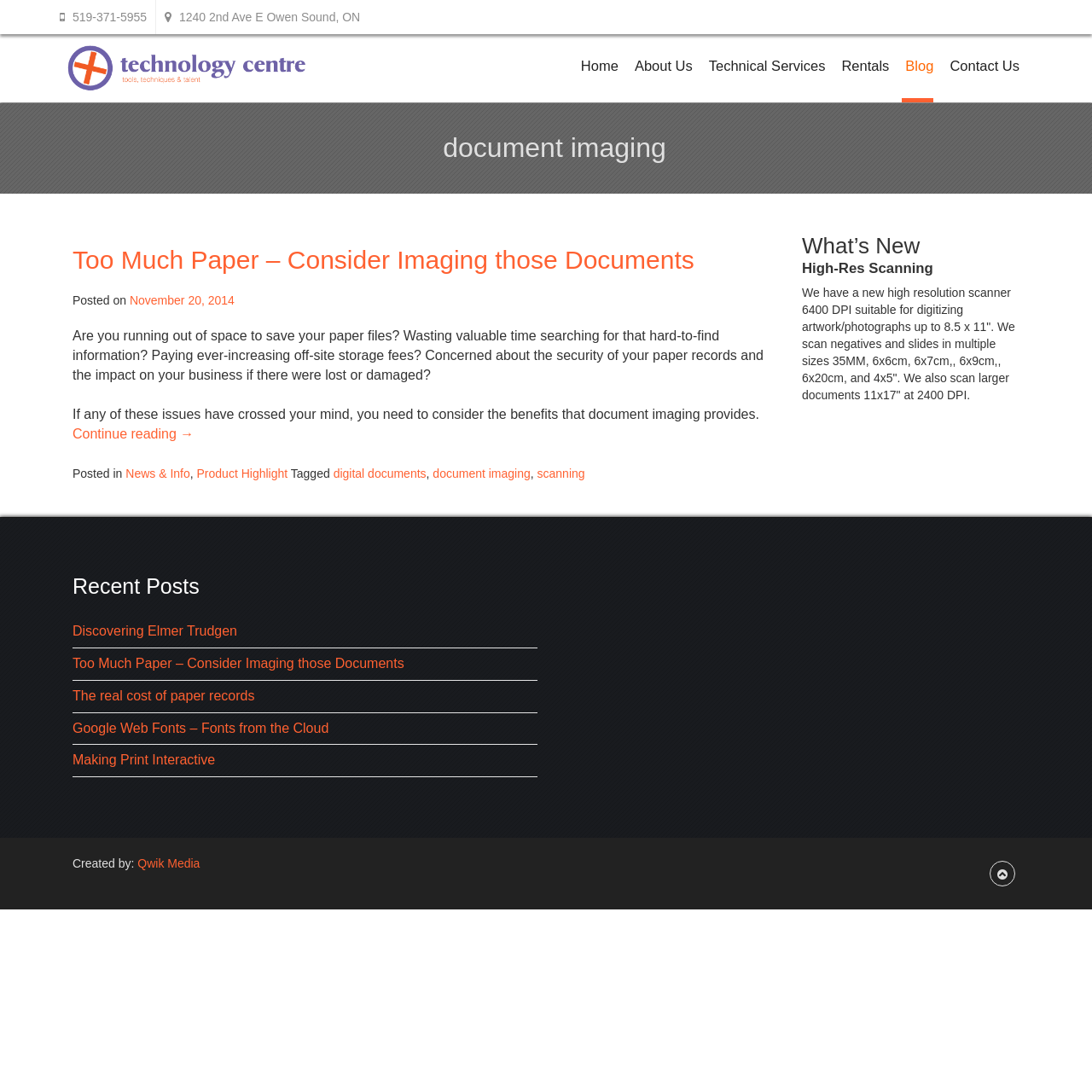Locate the bounding box coordinates of the area where you should click to accomplish the instruction: "Visit the home page".

[0.529, 0.031, 0.566, 0.09]